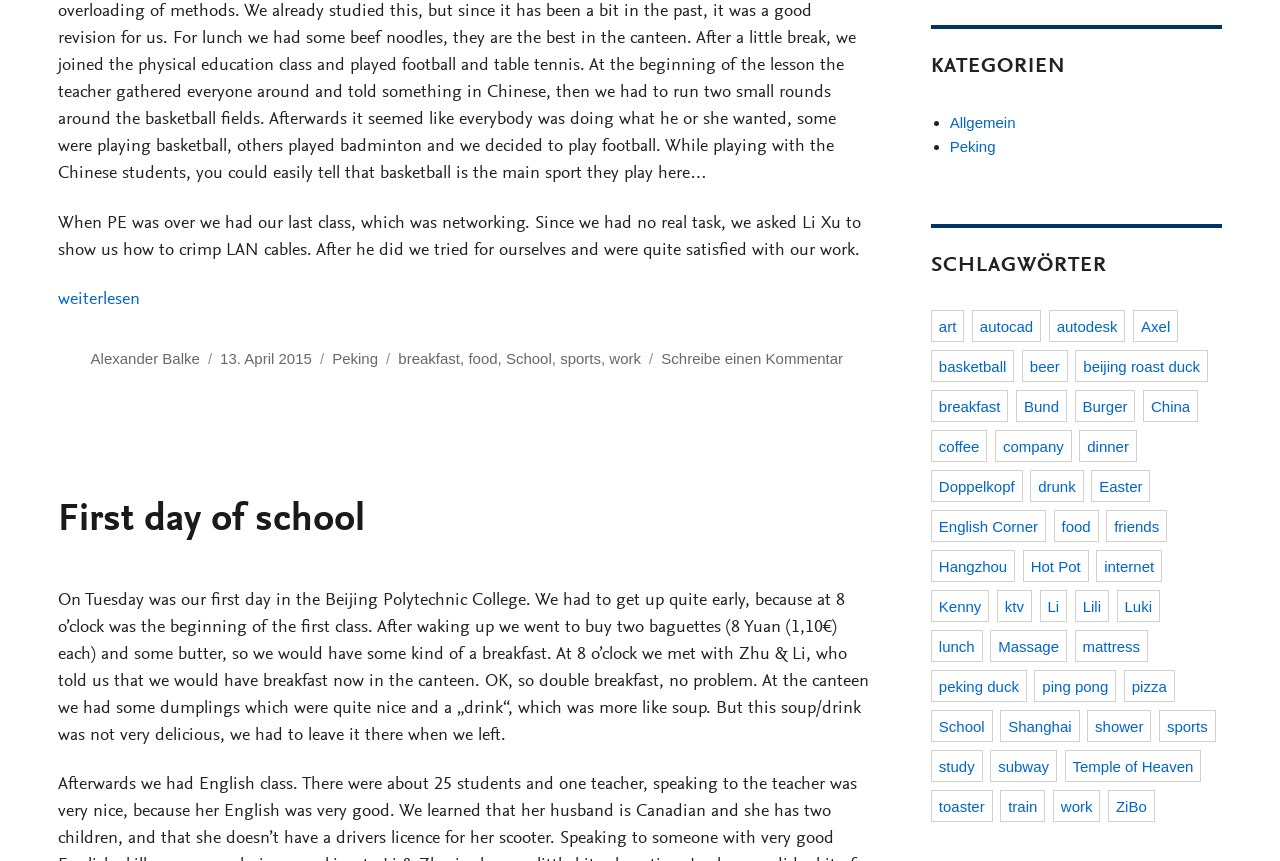Locate the bounding box coordinates of the element that should be clicked to execute the following instruction: "go to the hotfix page".

None